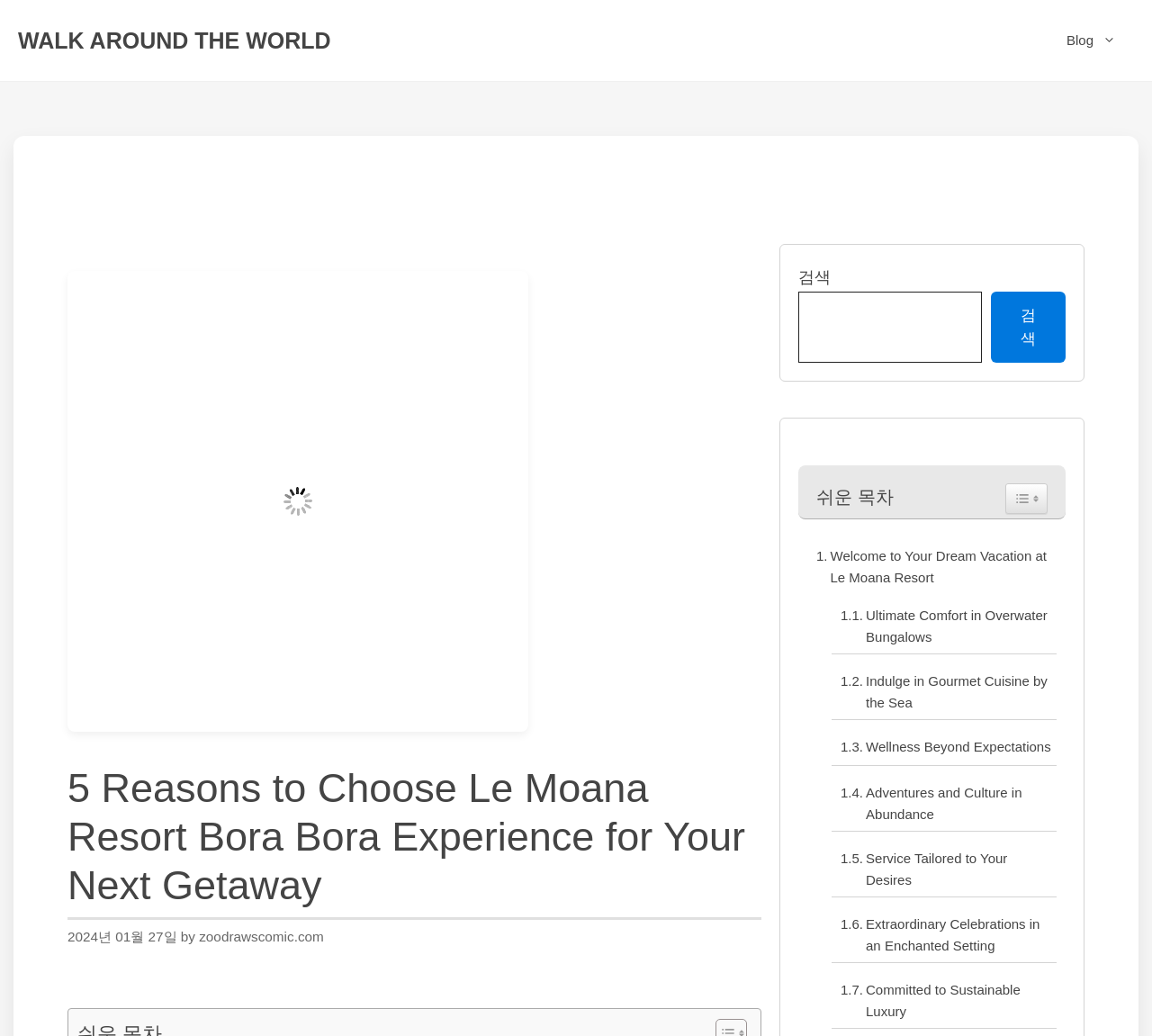Determine the bounding box coordinates of the clickable element to complete this instruction: "Search for something". Provide the coordinates in the format of four float numbers between 0 and 1, [left, top, right, bottom].

[0.693, 0.254, 0.925, 0.35]